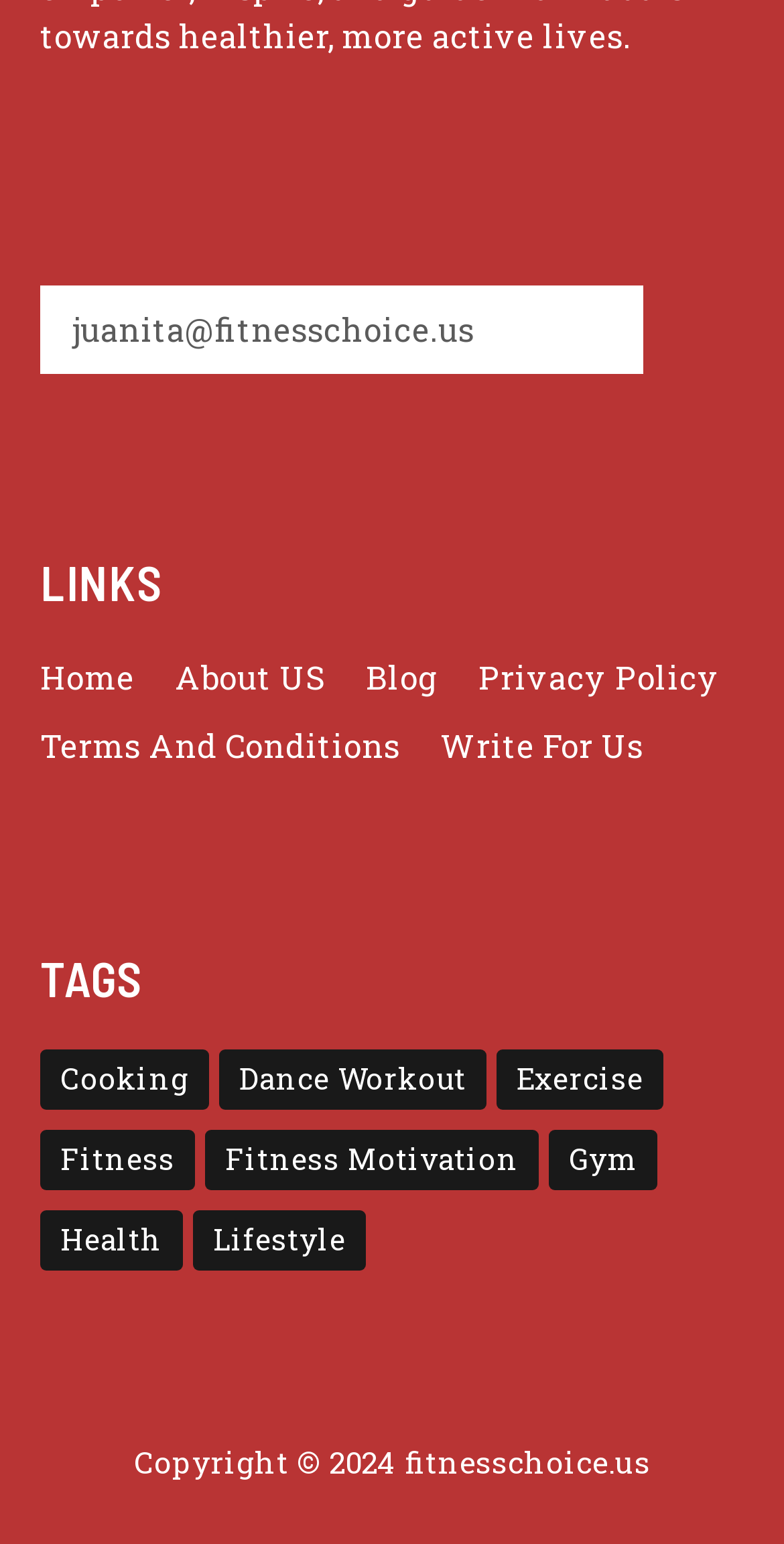Provide the bounding box coordinates for the UI element that is described as: "Health".

[0.051, 0.783, 0.233, 0.822]